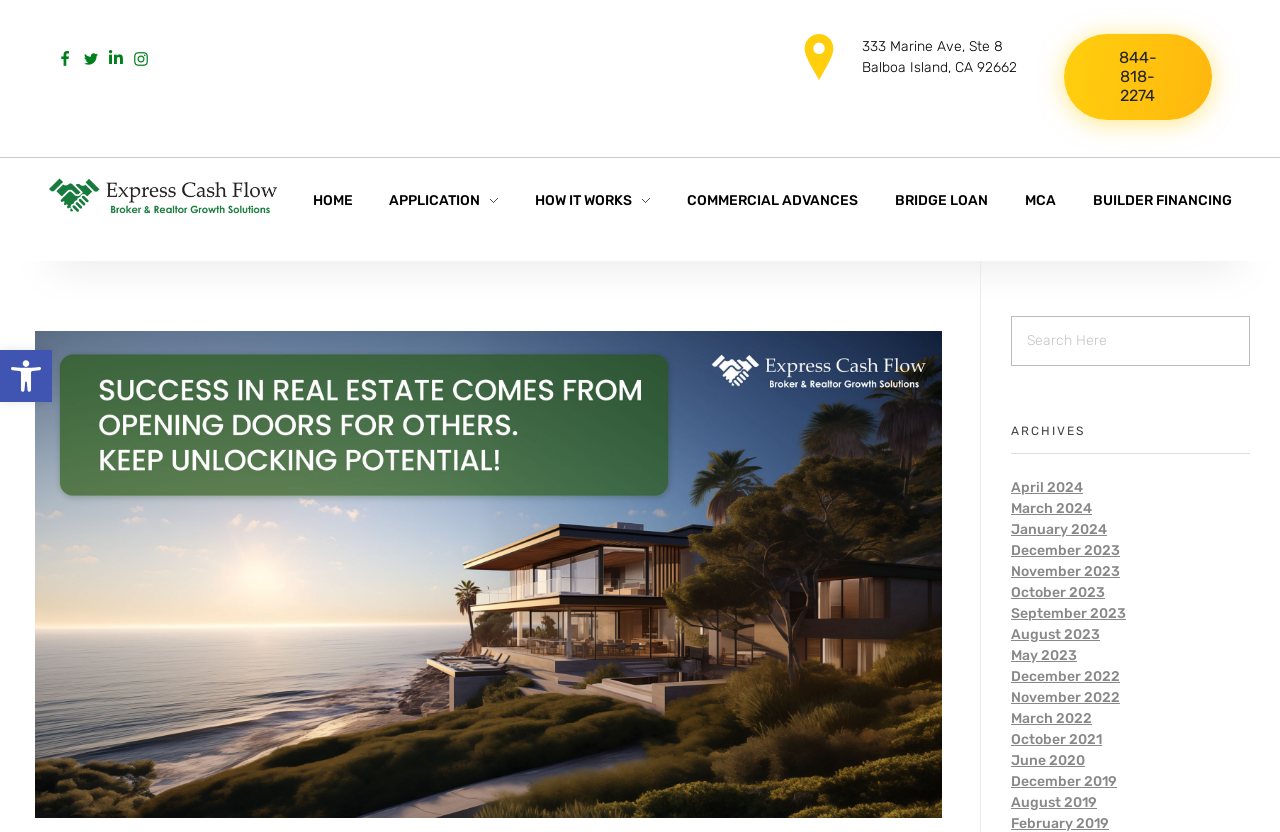Using a single word or phrase, answer the following question: 
What is the address of Express Cash Flow?

333 Marine Ave, Ste 8, Balboa Island, CA 92662